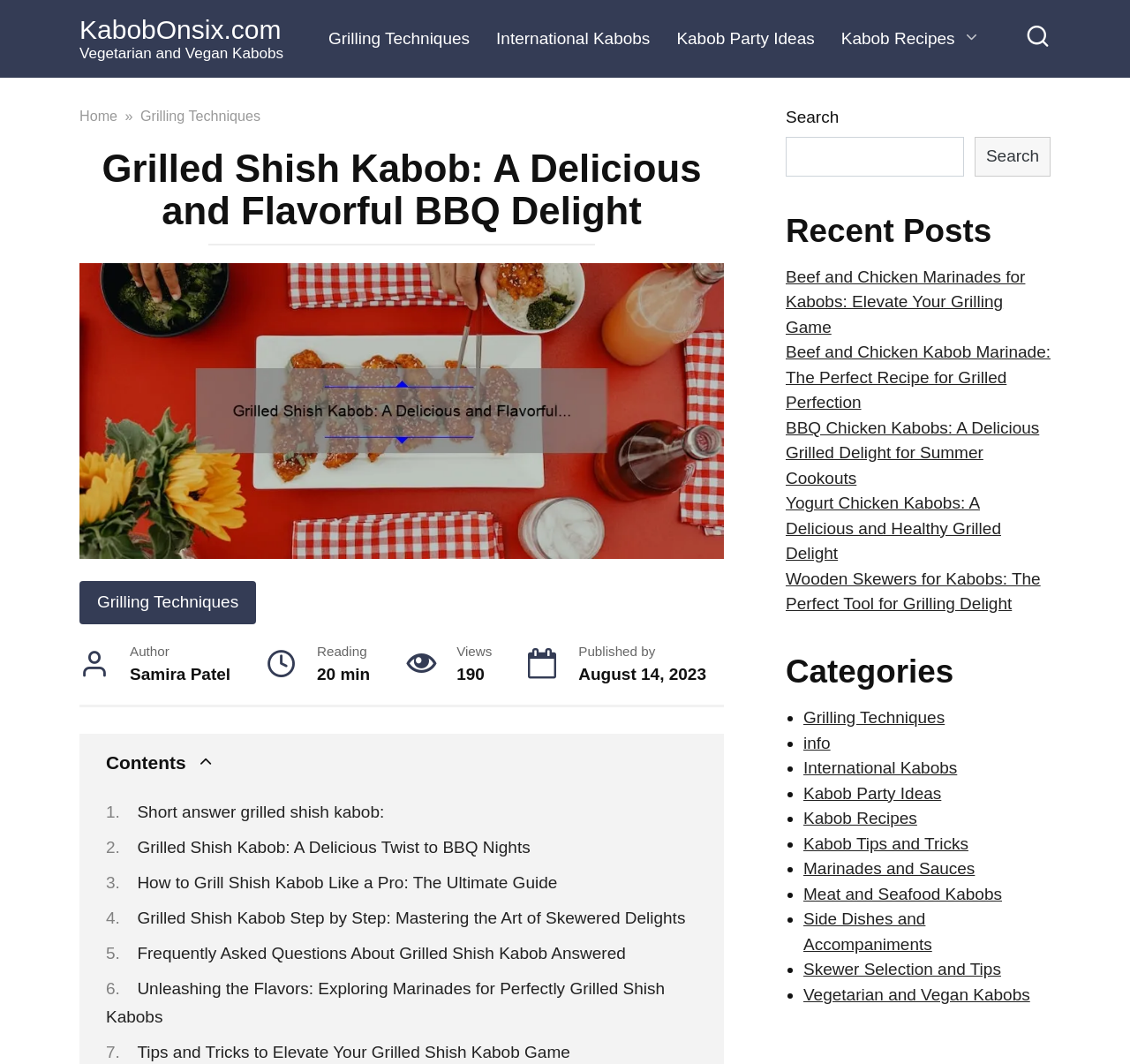Extract the bounding box coordinates of the UI element described by: "Marinades and Sauces". The coordinates should include four float numbers ranging from 0 to 1, e.g., [left, top, right, bottom].

[0.711, 0.808, 0.863, 0.825]